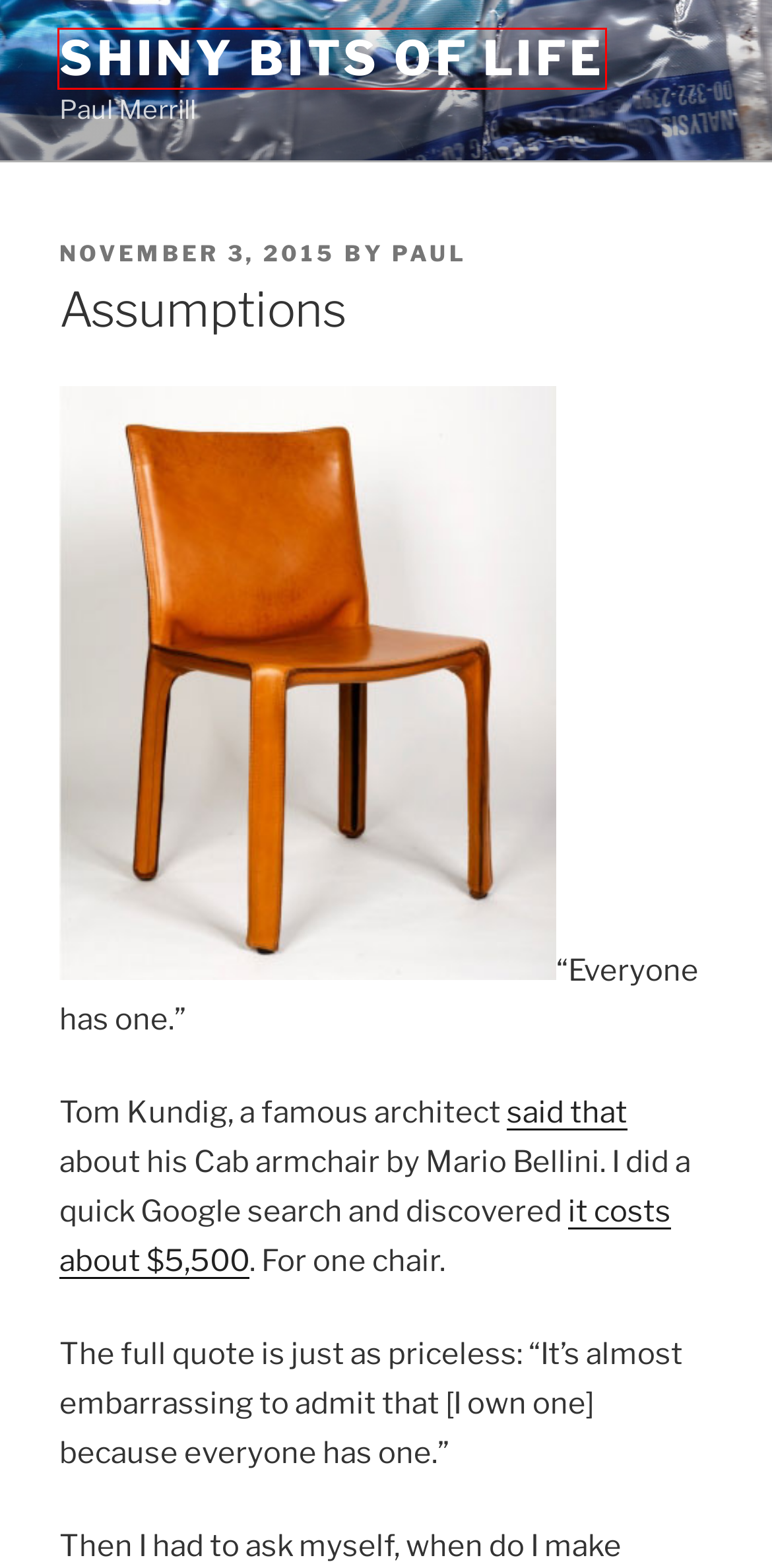Inspect the screenshot of a webpage with a red rectangle bounding box. Identify the webpage description that best corresponds to the new webpage after clicking the element inside the bounding box. Here are the candidates:
A. Paul Merrill | Shiny Bits of Life
B. Cassina: Sofas, Chairs, Armchairs and Furniture | Mohd Shop
C. Author: Paul | Shiny Bits of Life
D. Month: January 2023 | Shiny Bits of Life
E. Month: November 2018 | Shiny Bits of Life
F. Month: May 2020 | Shiny Bits of Life
G. Month: August 2013 | Shiny Bits of Life
H. Month: April 2022 | Shiny Bits of Life

A